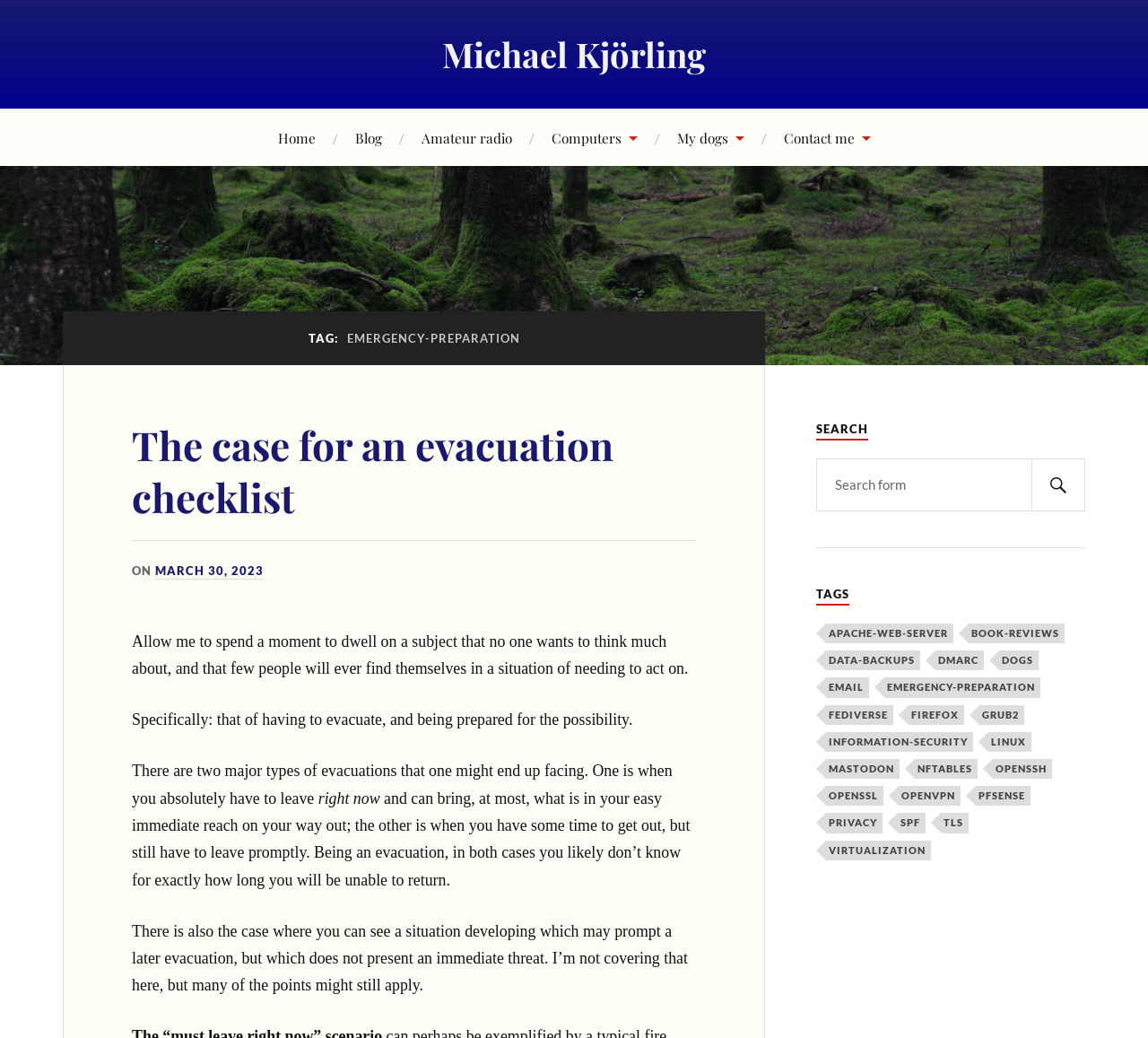Provide your answer in one word or a succinct phrase for the question: 
What are the two types of evacuations mentioned in the blog post?

immediate and prompt